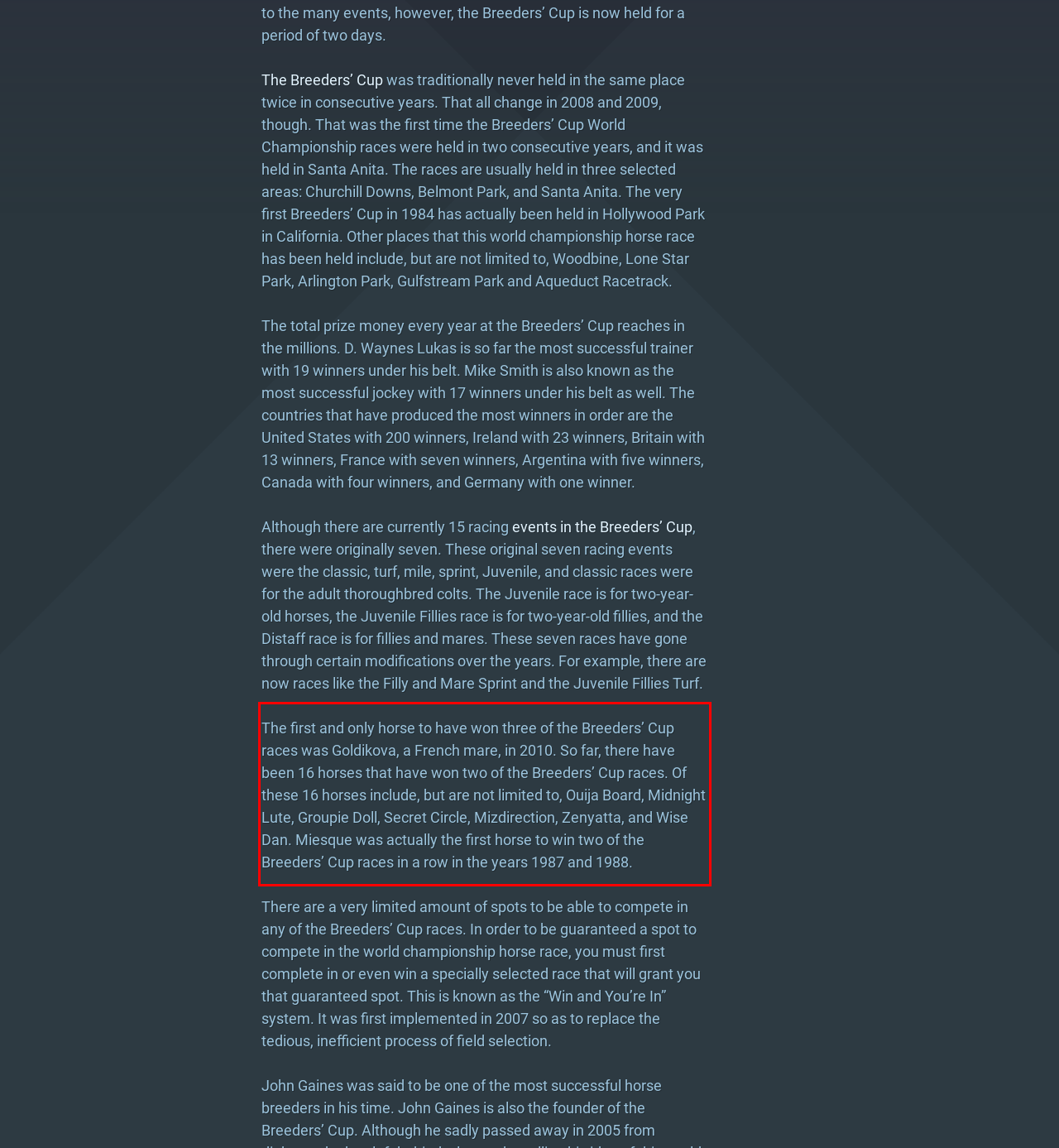You are presented with a webpage screenshot featuring a red bounding box. Perform OCR on the text inside the red bounding box and extract the content.

The first and only horse to have won three of the Breeders’ Cup races was Goldikova, a French mare, in 2010. So far, there have been 16 horses that have won two of the Breeders’ Cup races. Of these 16 horses include, but are not limited to, Ouija Board, Midnight Lute, Groupie Doll, Secret Circle, Mizdirection, Zenyatta, and Wise Dan. Miesque was actually the first horse to win two of the Breeders’ Cup races in a row in the years 1987 and 1988.